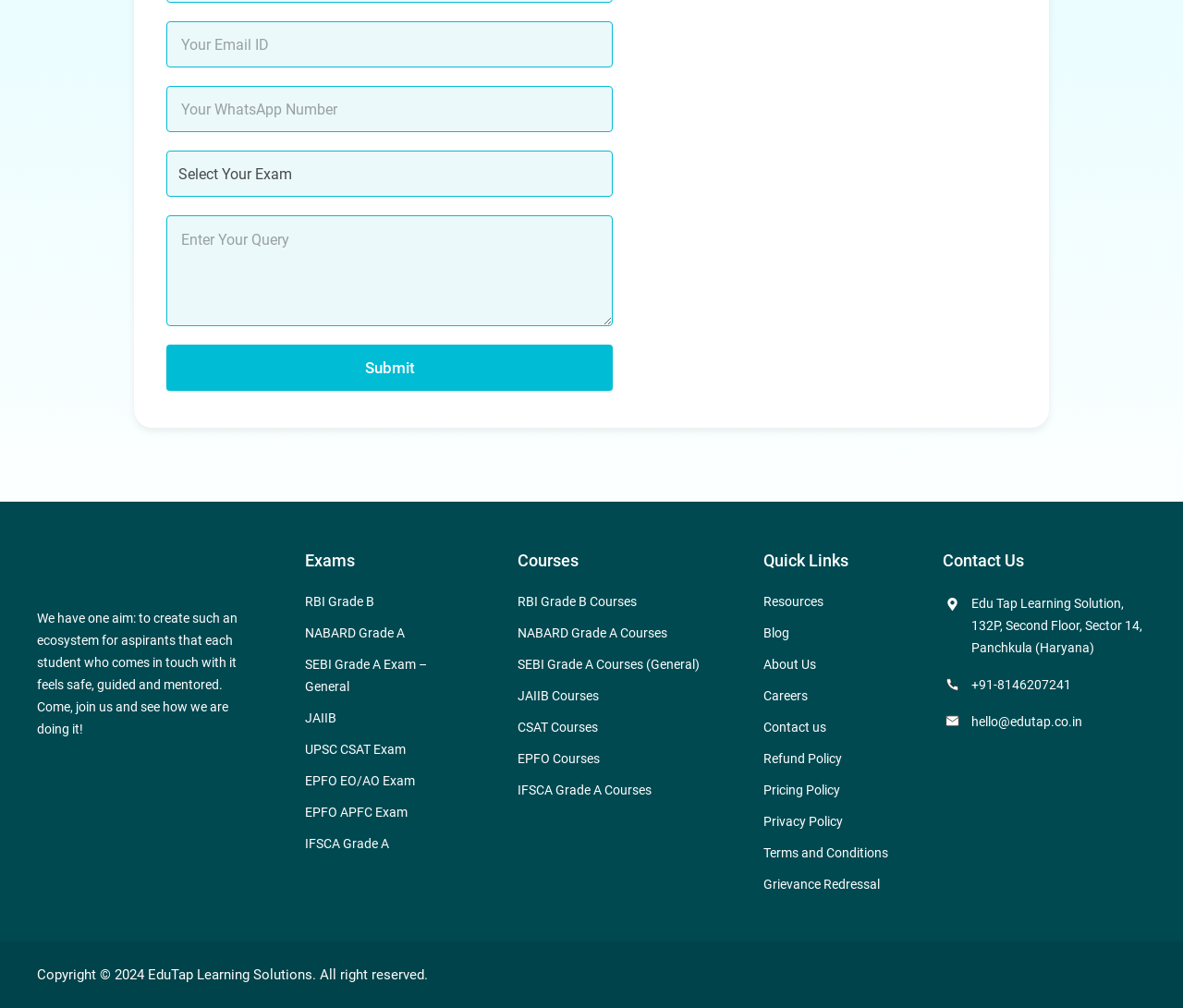What is the purpose of the 'Submit' button?
Please give a detailed and elaborate answer to the question.

The 'Submit' button is located below the 'Query' textbox, which suggests that it is used to submit a query or a message to the website administrators. The presence of required fields such as 'Email ID', 'Phone', and 'Exam' also supports this conclusion.